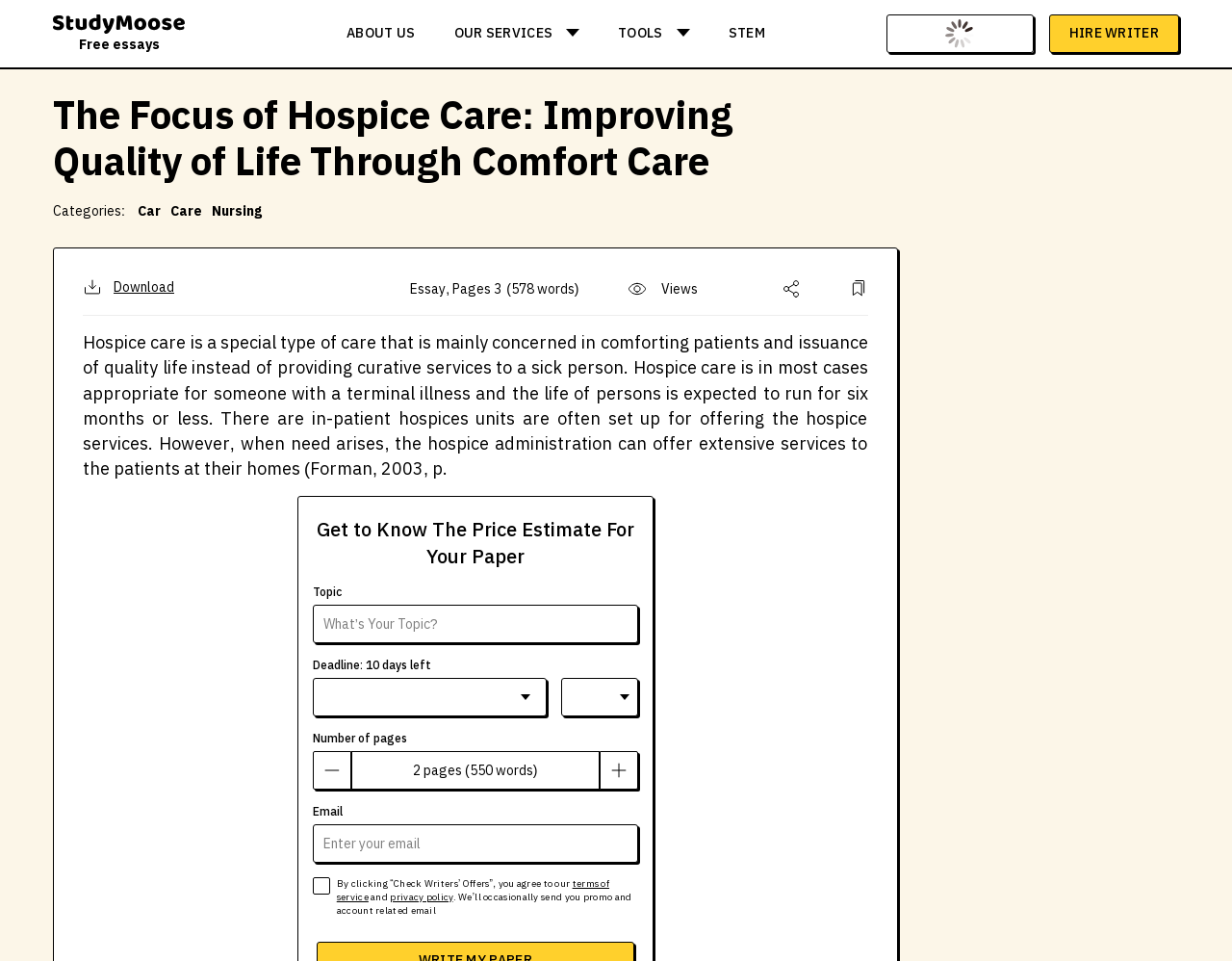Write a detailed summary of the webpage.

This webpage appears to be an essay sample page on a website called StudyMoose.com. At the top left corner, there is a link to the website's homepage, accompanied by a small logo image. To the right of the logo, there are several navigation links, including "ABOUT US", "OUR SERVICES", "TOOLS", and "STEM". 

Below the navigation links, there is a prominent heading that reads "The Focus of Hospice Care: Improving Quality of Life Through Comfort Care". This heading is followed by a categorization section, which lists categories such as "Car", "Care", and "Nursing". 

On the left side of the page, there is a section that displays information about the essay, including the number of pages, word count, and views. There is also a download link accompanied by a small icon. 

The main content of the page is an essay that discusses hospice care, its purpose, and its services. The essay is divided into paragraphs and provides information about the benefits of hospice care for patients with terminal illnesses.

Below the essay, there is a section that allows users to get a price estimate for their paper. This section includes several form fields, including topic, deadline, number of pages, and email. There are also buttons to check writers' offers and a checkbox to agree to the website's terms of service and privacy policy.